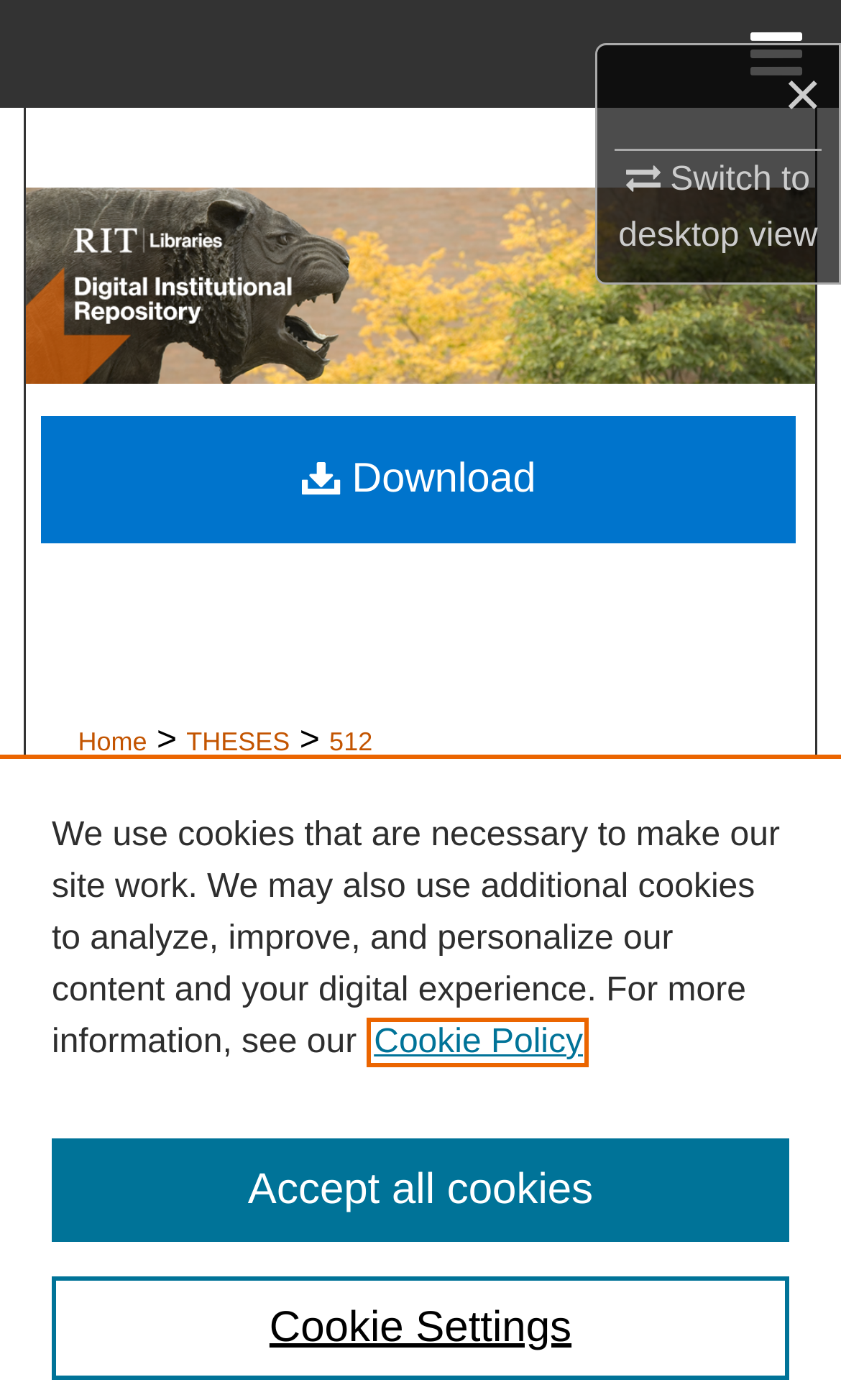Please determine the bounding box coordinates of the element to click in order to execute the following instruction: "Switch to desktop view". The coordinates should be four float numbers between 0 and 1, specified as [left, top, right, bottom].

[0.735, 0.11, 0.972, 0.182]